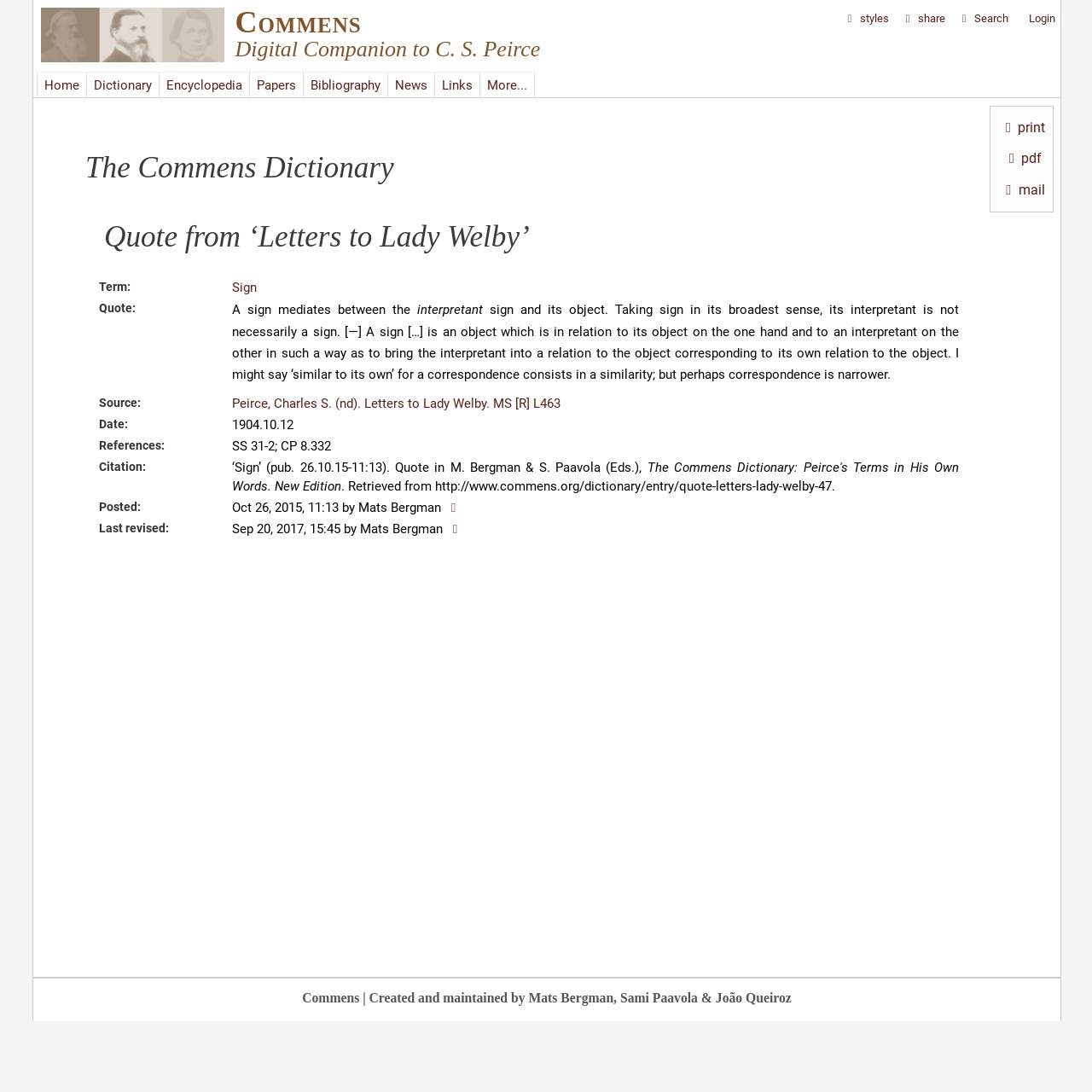Determine and generate the text content of the webpage's headline.

The Commens Dictionary

Quote from ‘Letters to Lady Welby’